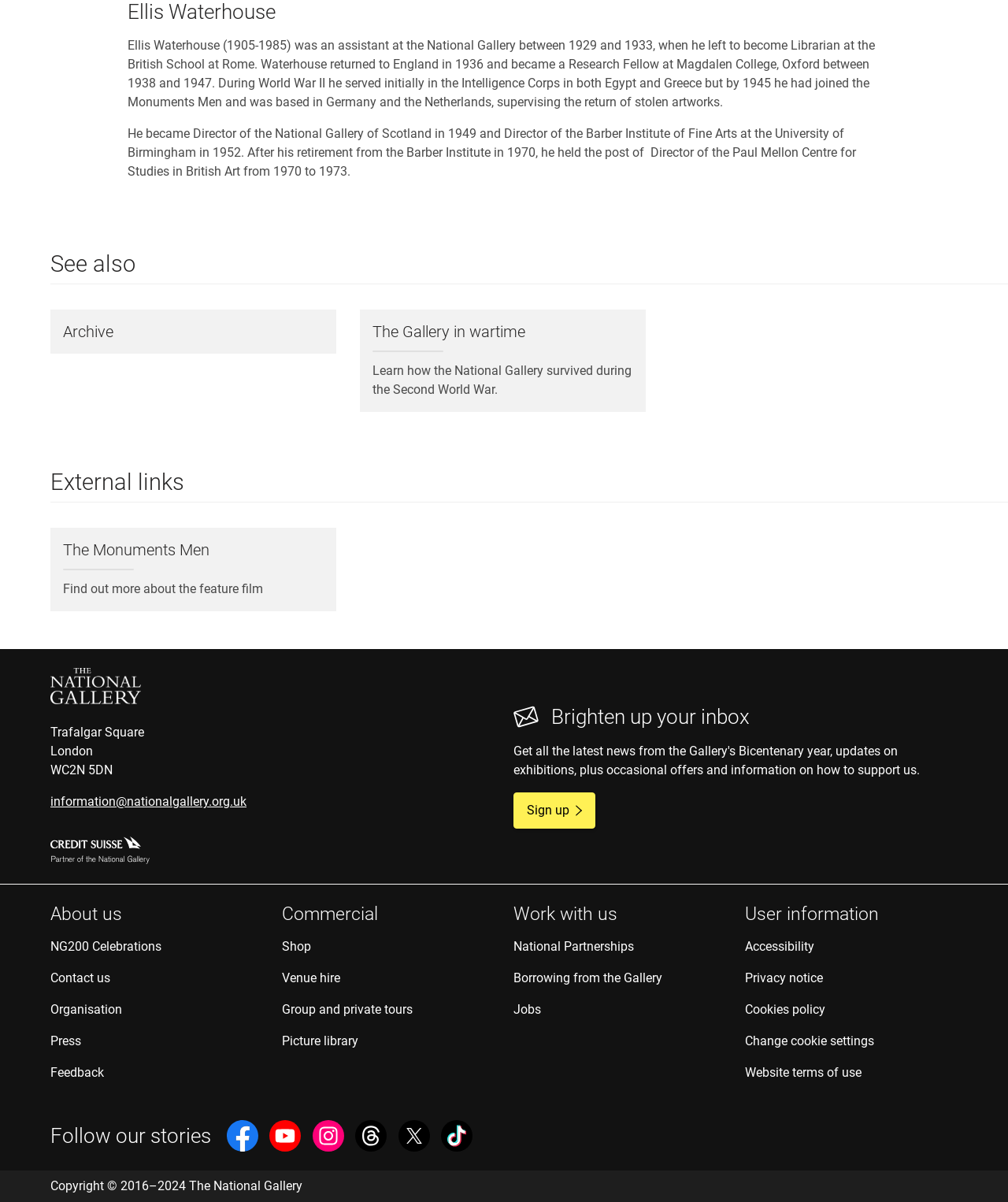Please provide a short answer using a single word or phrase for the question:
What is the name of the institute where Ellis Waterhouse became Director in 1952?

Barber Institute of Fine Arts